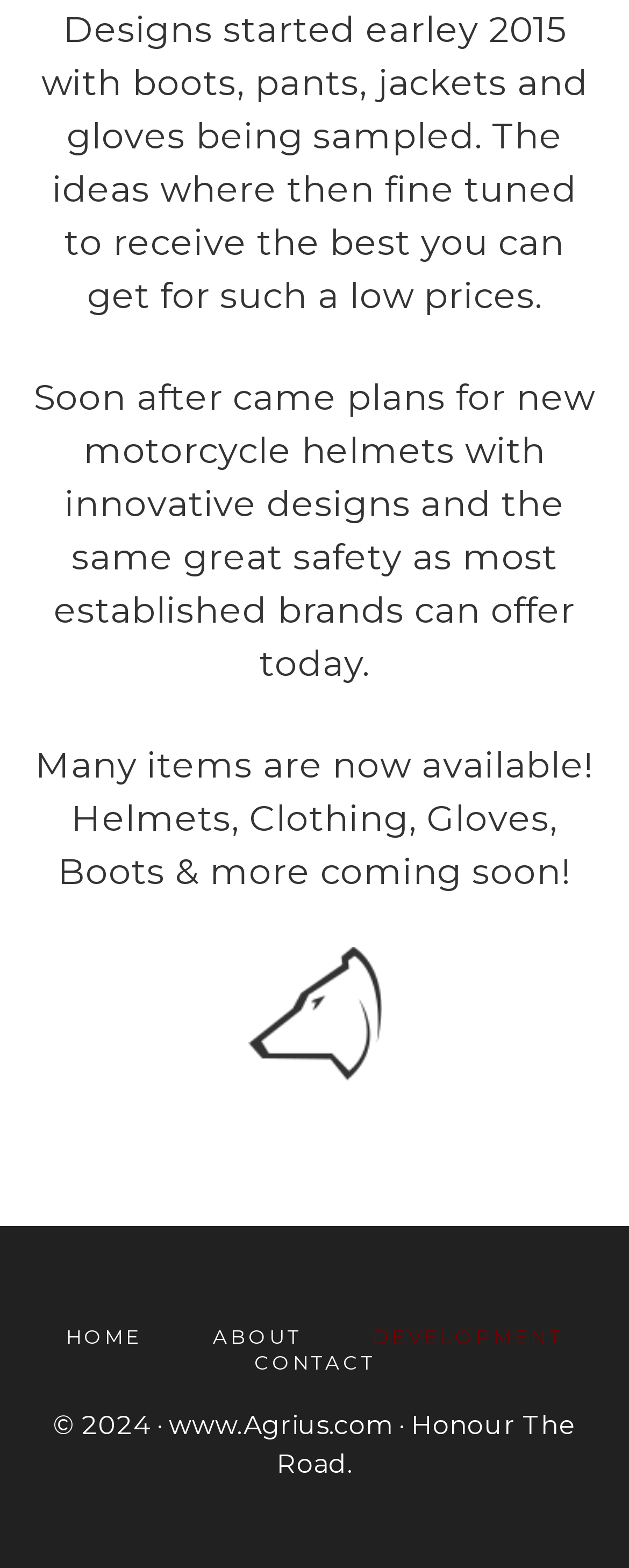Using the webpage screenshot and the element description About, determine the bounding box coordinates. Specify the coordinates in the format (top-left x, top-left y, bottom-right x, bottom-right y) with values ranging from 0 to 1.

[0.338, 0.847, 0.479, 0.859]